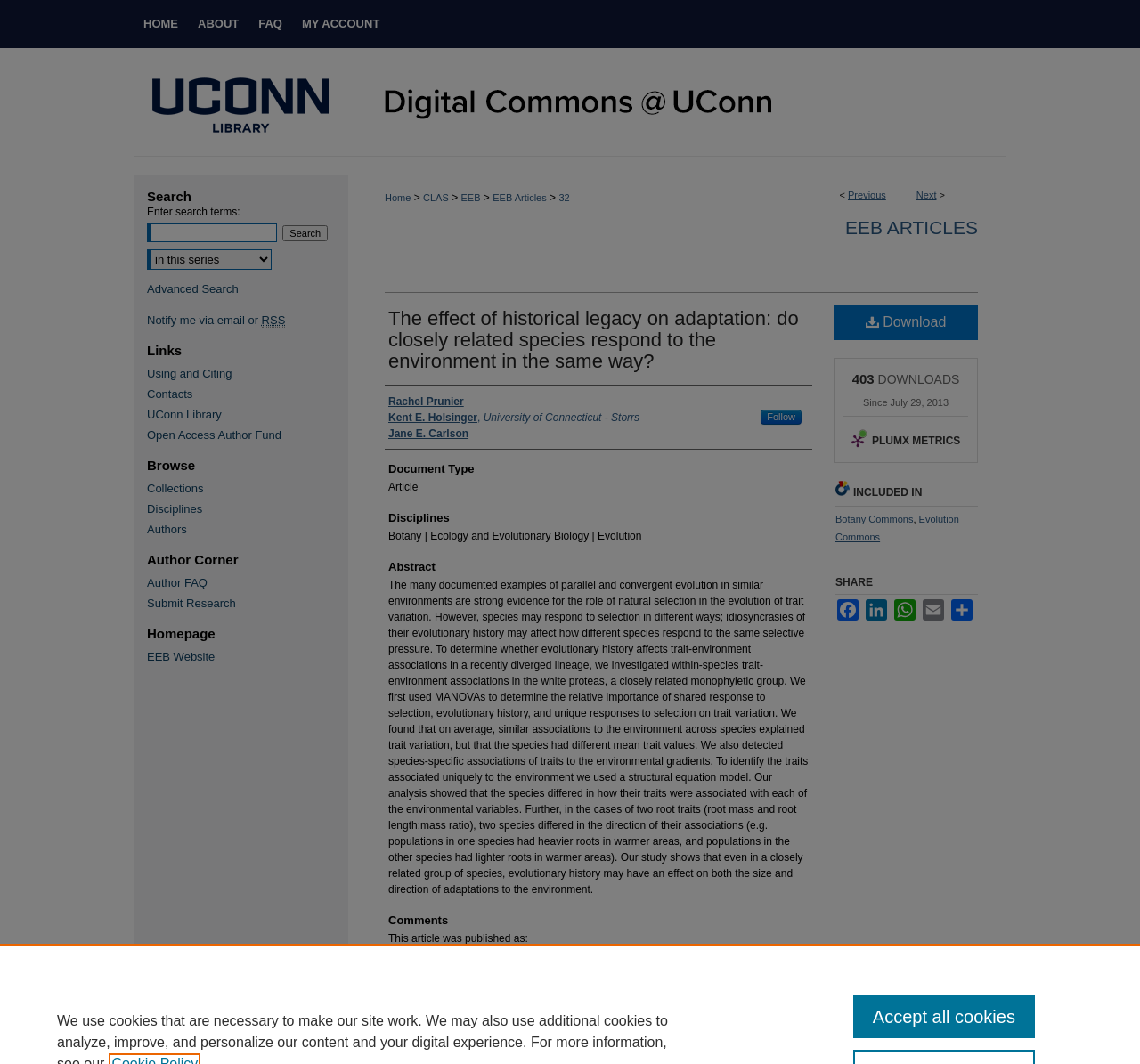Determine the bounding box coordinates of the region that needs to be clicked to achieve the task: "Share on Facebook".

[0.733, 0.563, 0.755, 0.583]